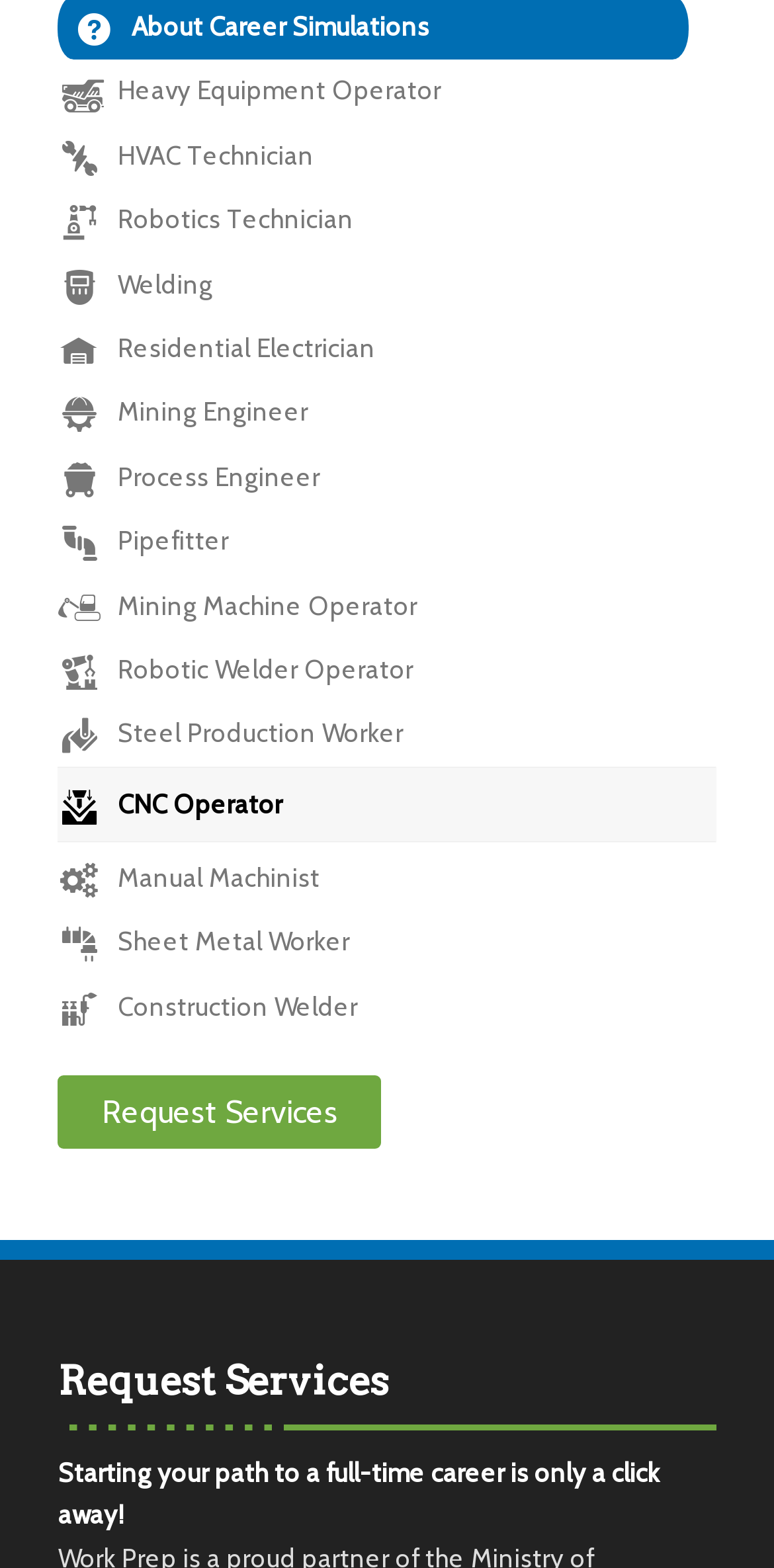How many career options are listed?
Please elaborate on the answer to the question with detailed information.

I counted the number of links with career titles, starting from 'Heavy Equipment Operator' to 'Construction Welder', and found 15 options.